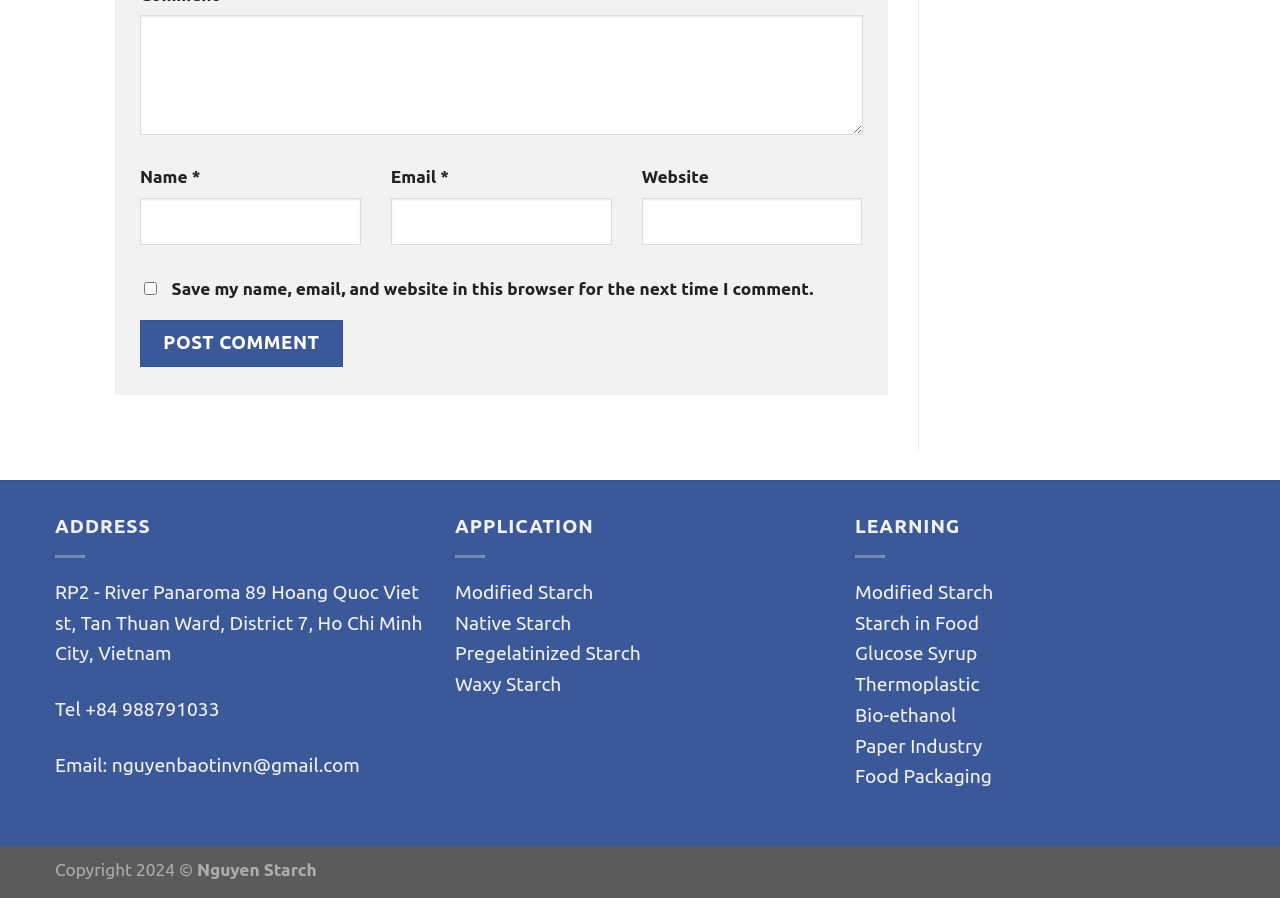Identify the bounding box coordinates for the UI element mentioned here: "Investing in your retirement". Provide the coordinates as four float values between 0 and 1, i.e., [left, top, right, bottom].

None